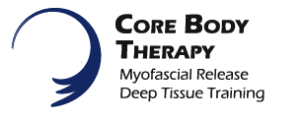Generate a descriptive account of all visible items and actions in the image.

The image features a logo for "Core Body Therapy," a treatment center that specializes in modalities such as Myofascial Release and Deep Tissue Training. The logo showcases a stylized graphic resembling a gentle wave or swoosh, which is accompanied by the name "Core Body Therapy" prominently displayed in bold text. Below the main title, a subtitle highlights the specific focus areas—Myofascial Release and Deep Tissue Training—indicating the center's commitment to holistic bodywork and therapeutic techniques aimed at addressing physical discomfort and promoting overall well-being. This visual representation encapsulates the essence of the therapy services offered, emphasizing their specialized approach to healing and bodywork.